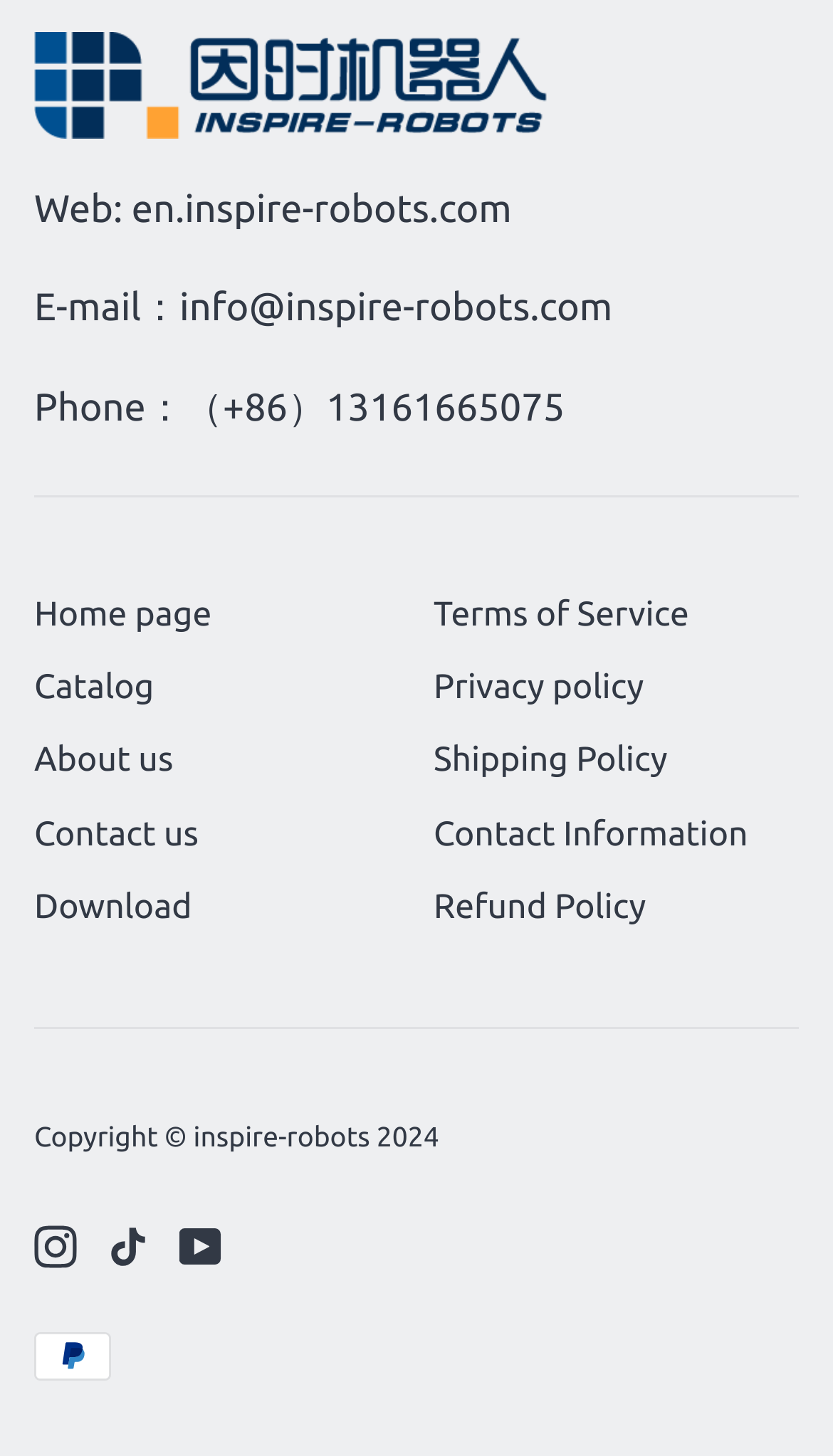Answer the question with a single word or phrase: 
What is the copyright year?

2024